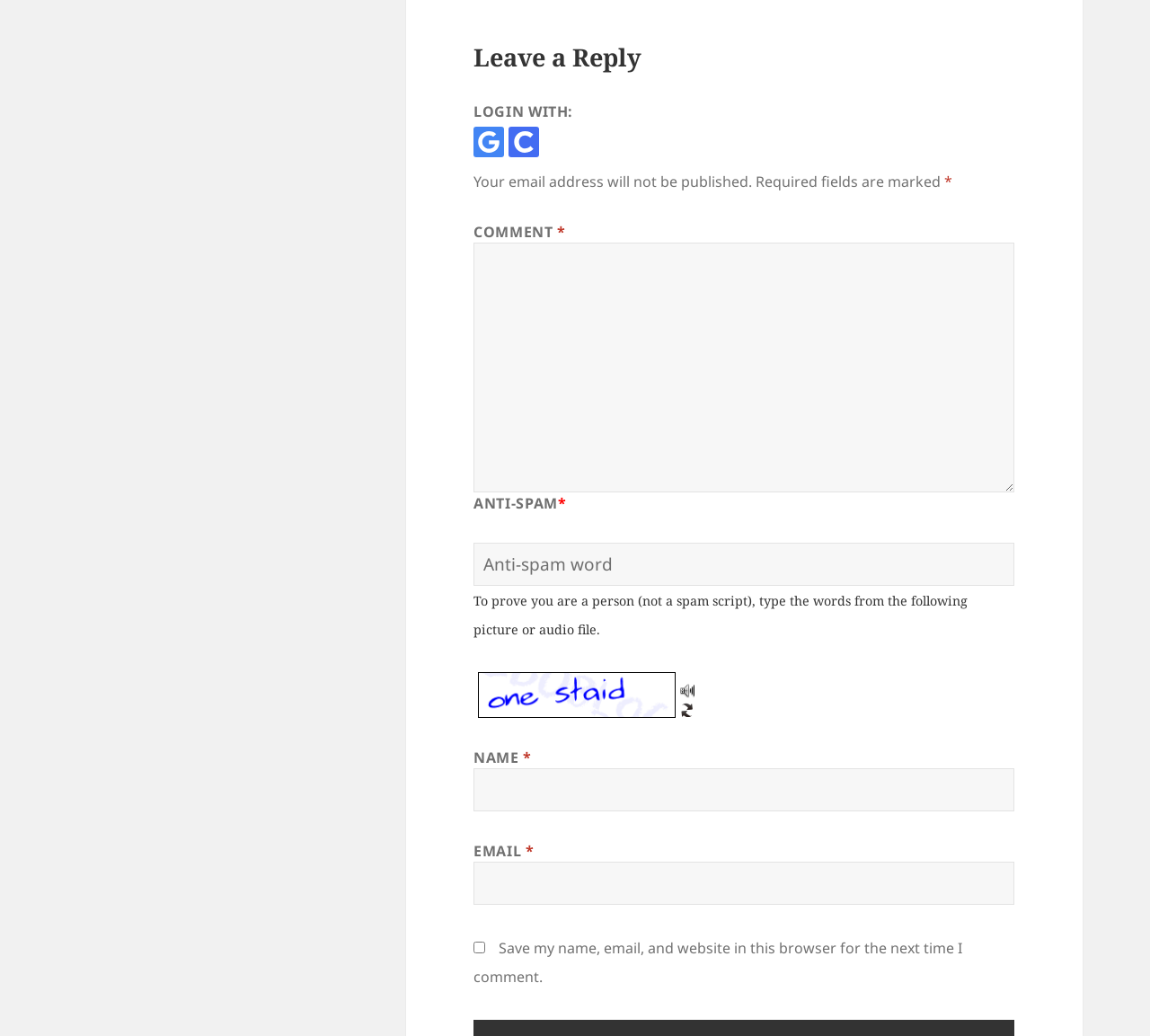Can I save my name, email, and website for future comments?
Look at the image and respond with a single word or a short phrase.

Yes